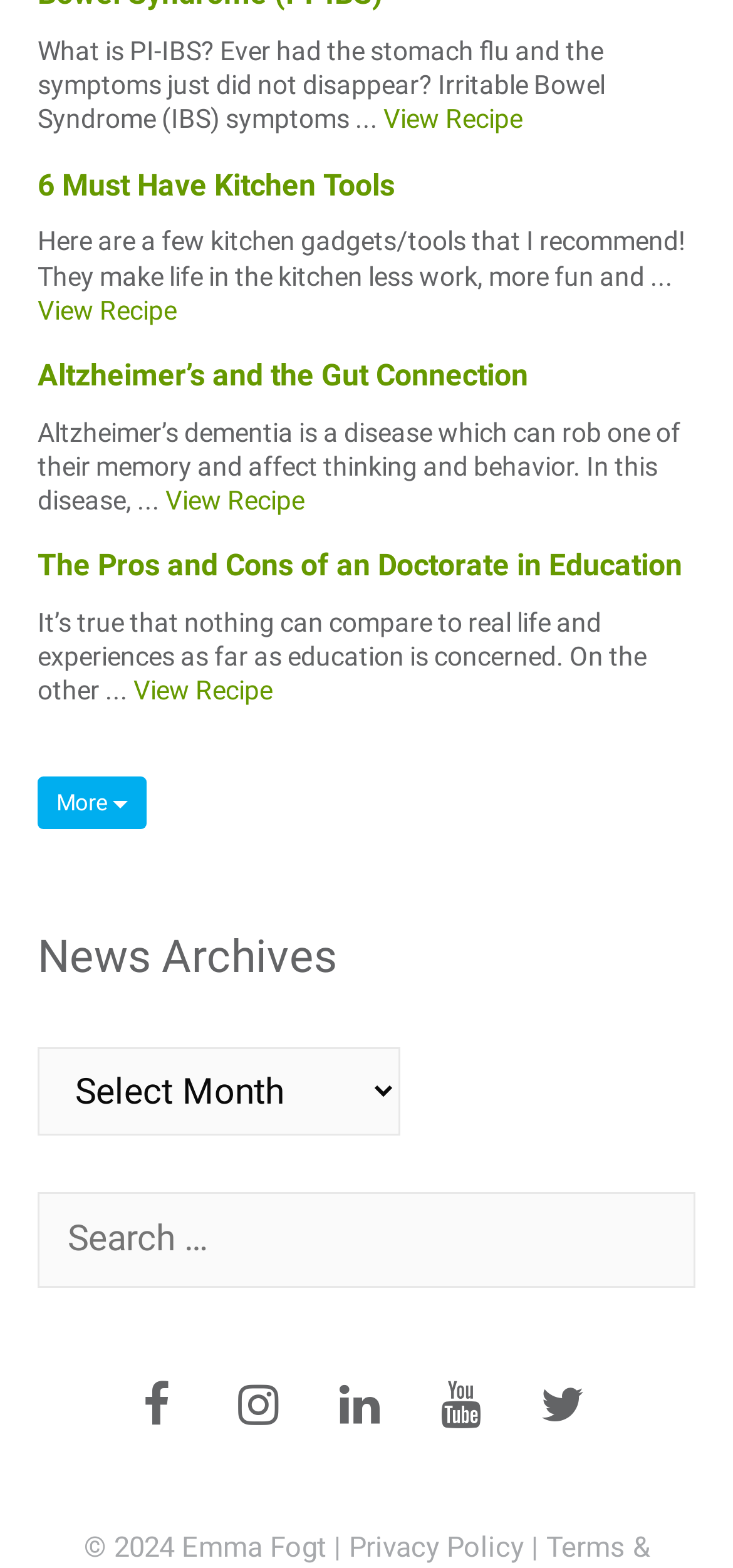Bounding box coordinates are to be given in the format (top-left x, top-left y, bottom-right x, bottom-right y). All values must be floating point numbers between 0 and 1. Provide the bounding box coordinate for the UI element described as: Altzheimer’s and the Gut Connection

[0.051, 0.228, 0.721, 0.25]